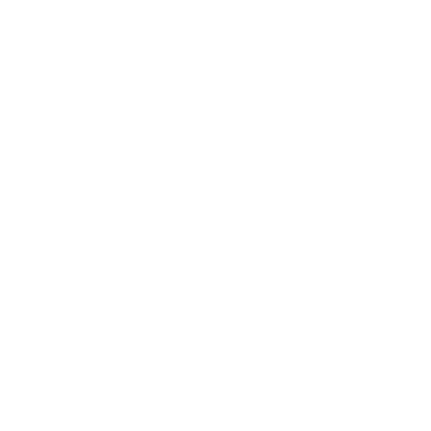What is the name of the founder of Basketball Smiles?
Based on the screenshot, provide a one-word or short-phrase response.

Coach Sam Nichols